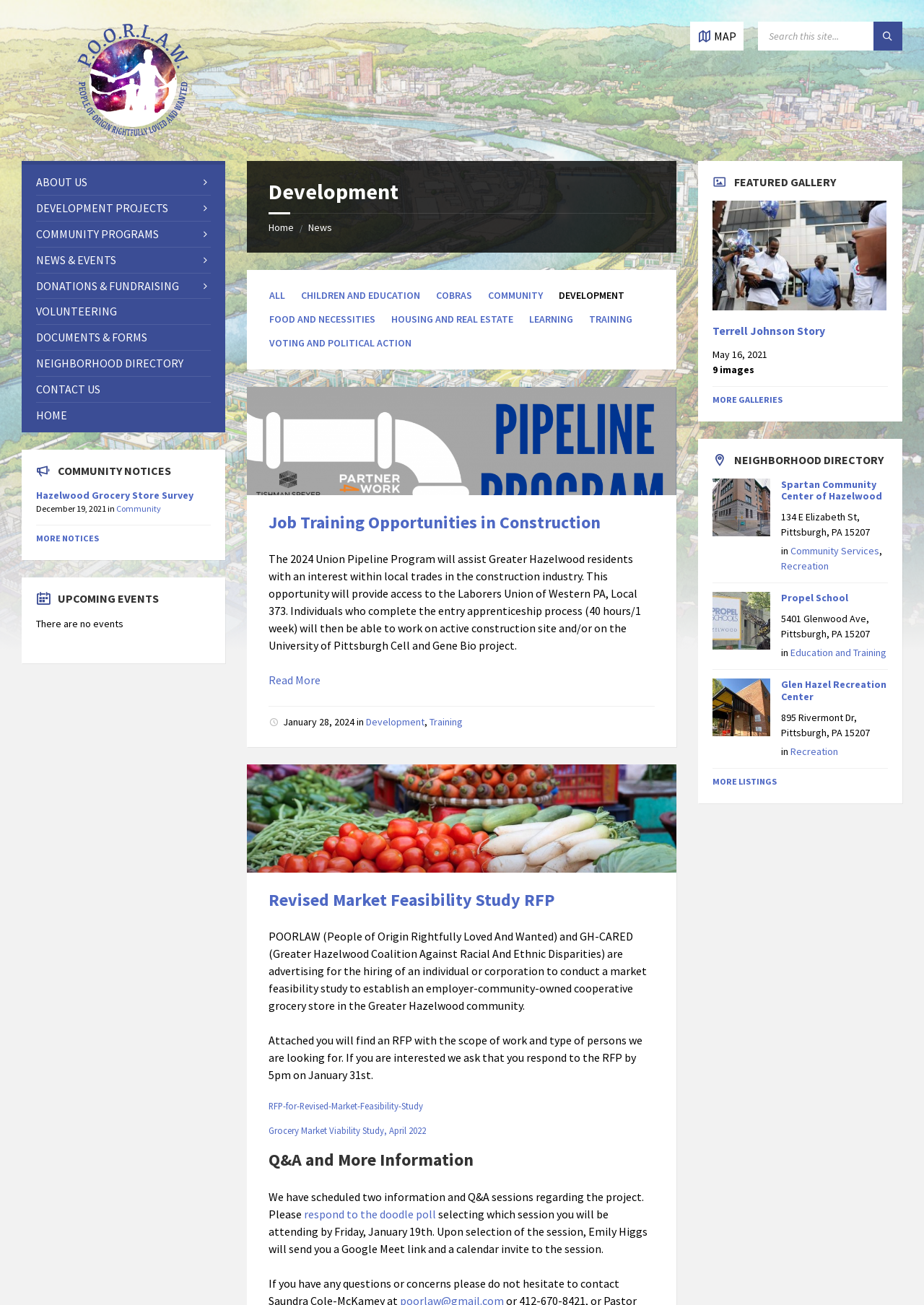Provide the bounding box coordinates of the UI element this sentence describes: "Voting and Political Action".

[0.292, 0.258, 0.446, 0.267]